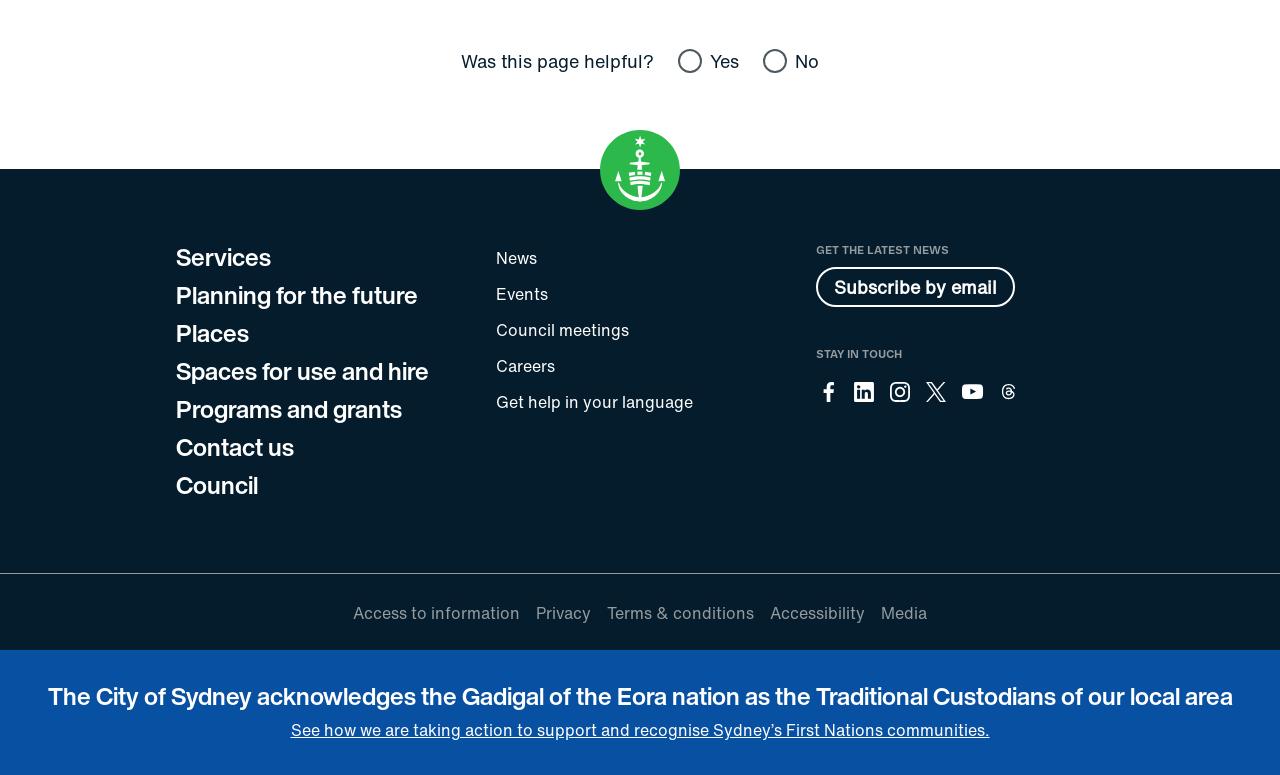What is the purpose of the navigation section with links 'Services', 'Planning for the future', etc.?
Using the image as a reference, answer with just one word or a short phrase.

Footer primary navigation